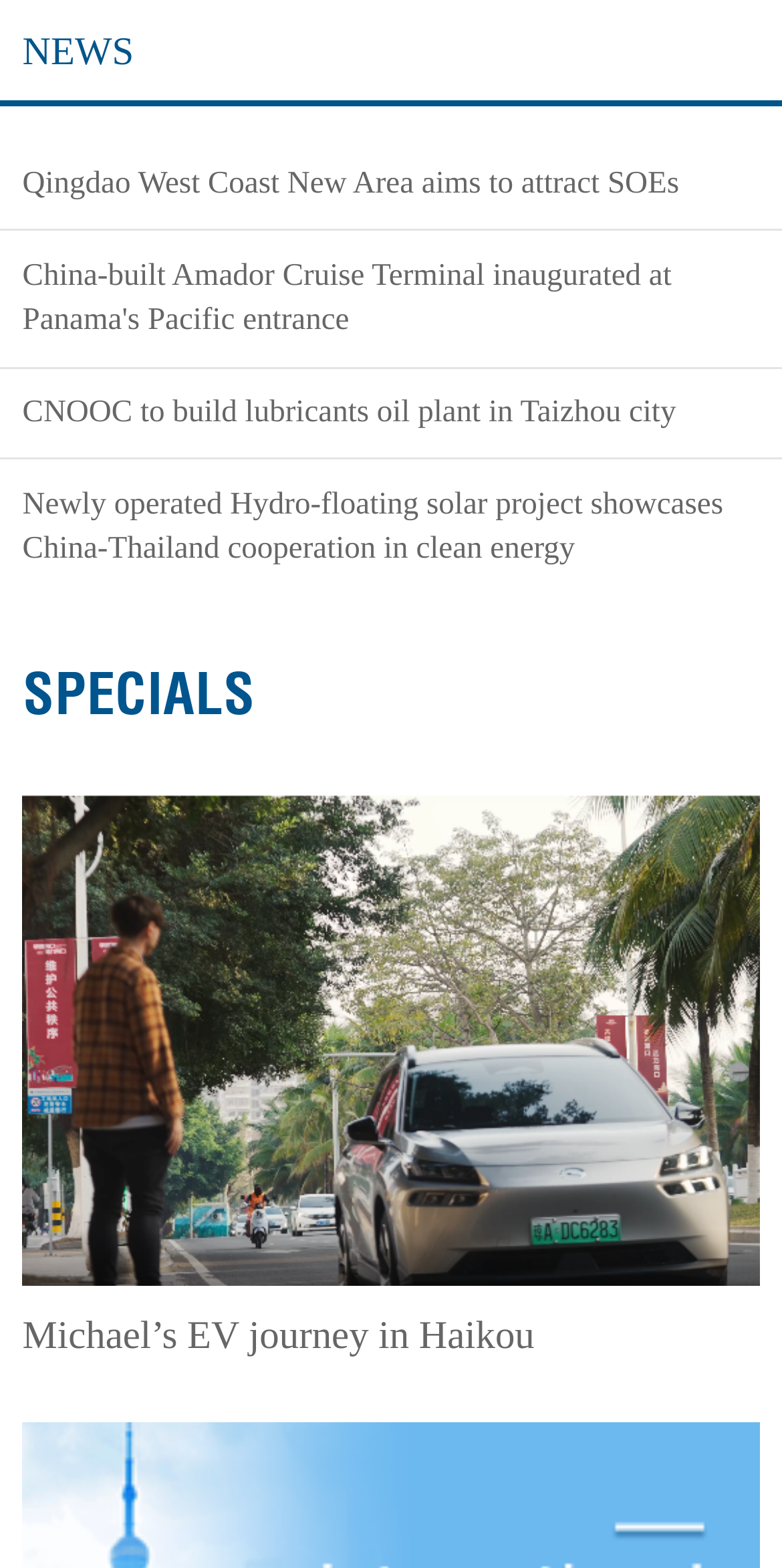Please indicate the bounding box coordinates for the clickable area to complete the following task: "click on China-built Amador Cruise Terminal inaugurated at Panama's Pacific entrance". The coordinates should be specified as four float numbers between 0 and 1, i.e., [left, top, right, bottom].

[0.029, 0.165, 0.859, 0.215]